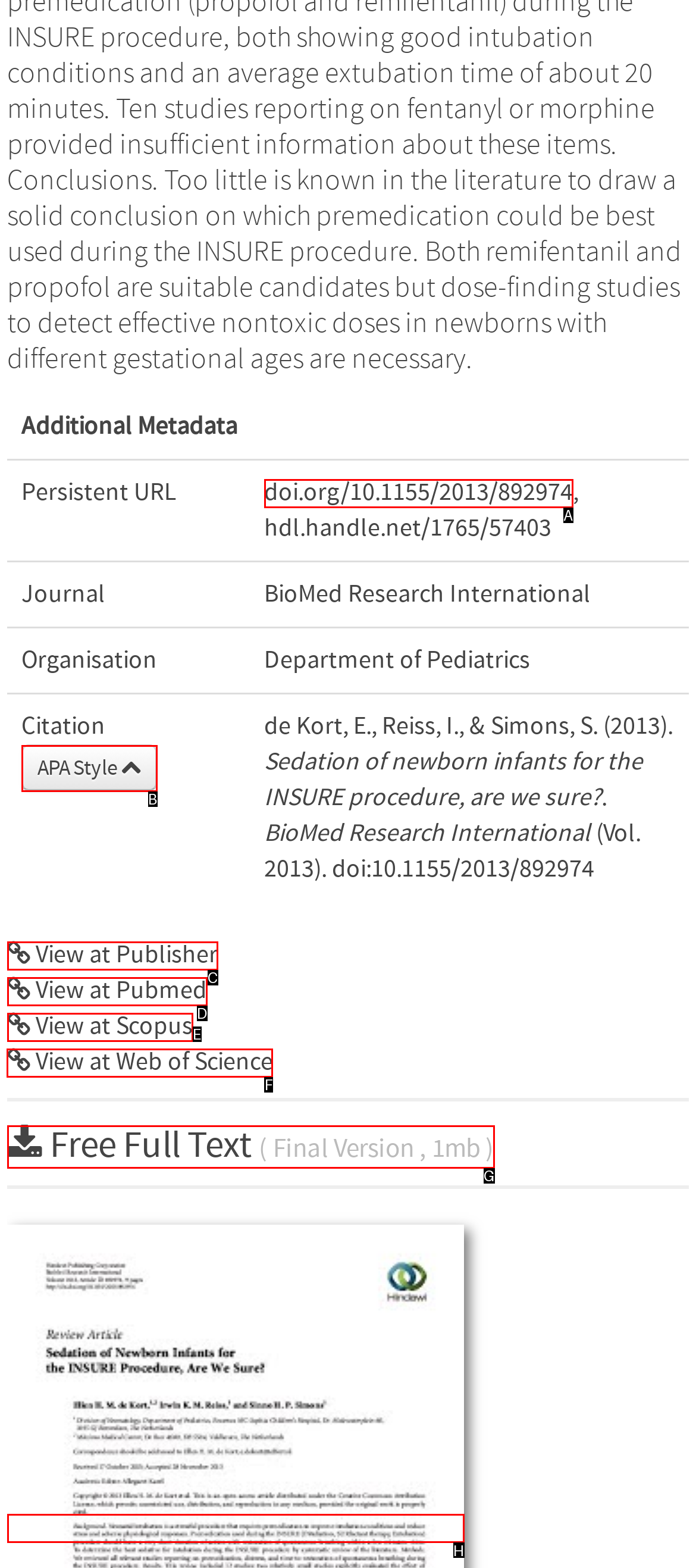Tell me which letter corresponds to the UI element that should be clicked to fulfill this instruction: View at Web of Science
Answer using the letter of the chosen option directly.

F